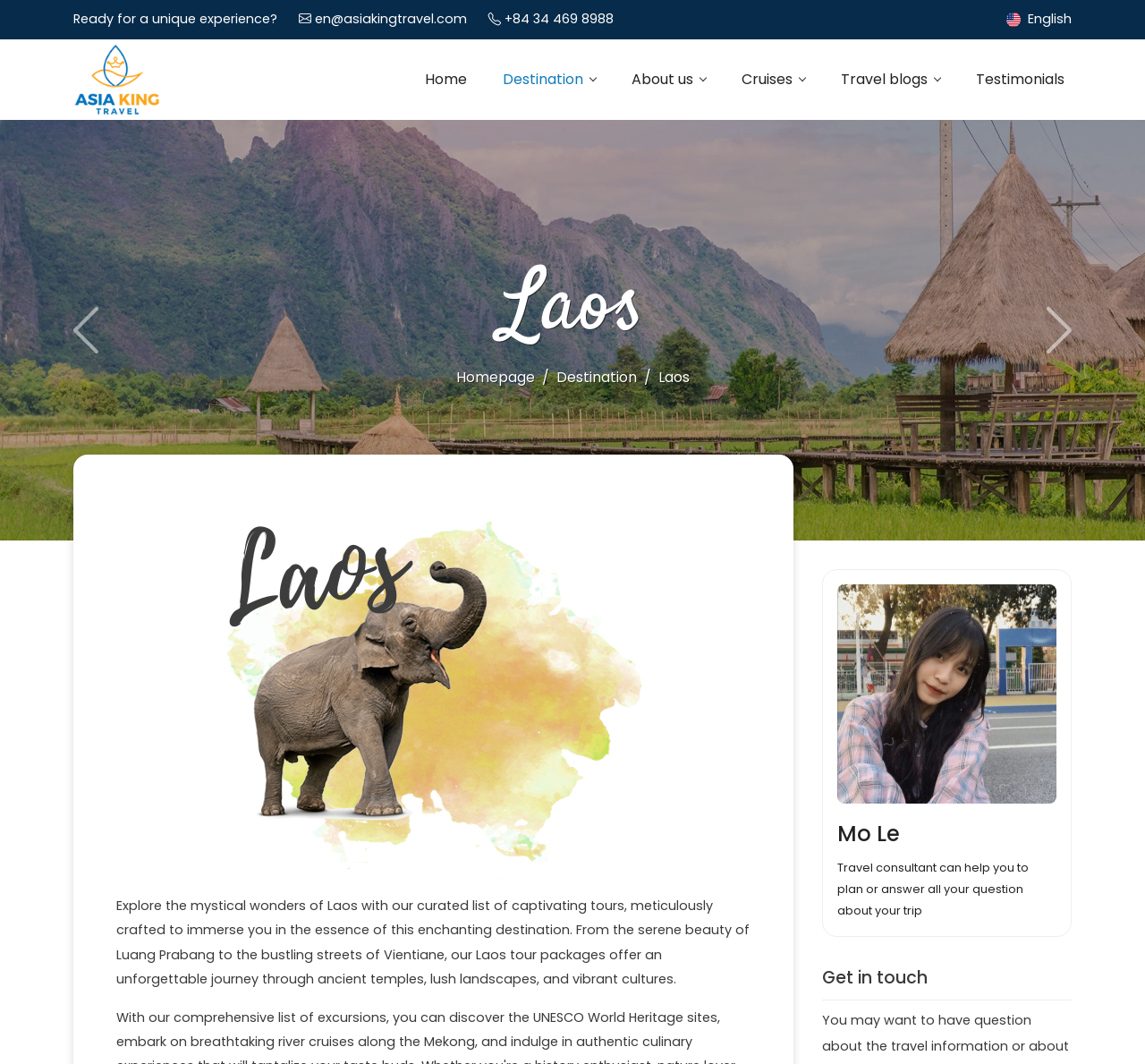What is the contact email?
Provide an in-depth and detailed answer to the question.

I found the contact email by looking at the top navigation bar, where I saw a link with the text 'en@asiakingtravel.com'. This suggests that this is the email address to contact for inquiries or support.